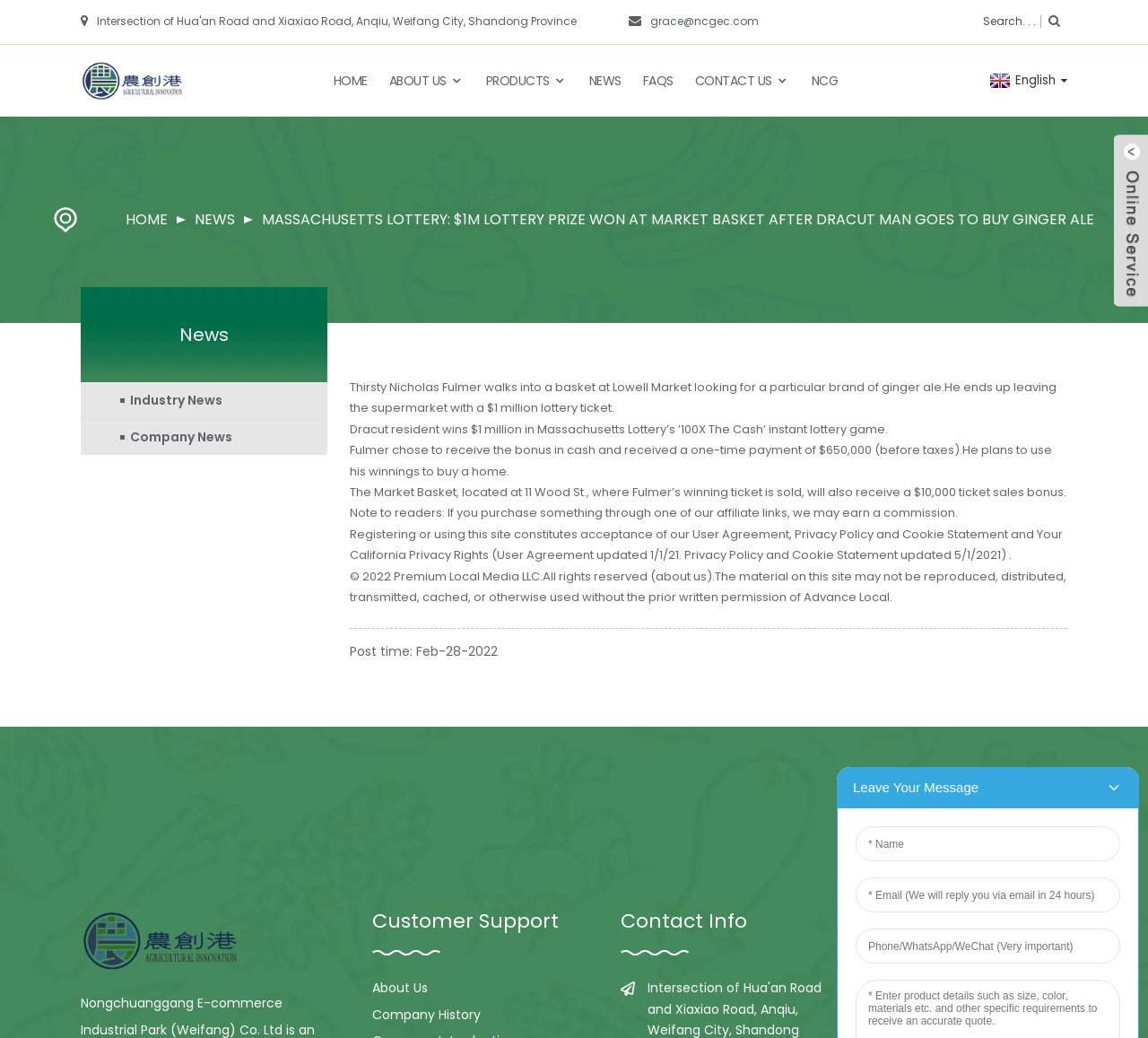How much did Nicholas Fulmer receive after taxes? Based on the image, give a response in one word or a short phrase.

$650,000